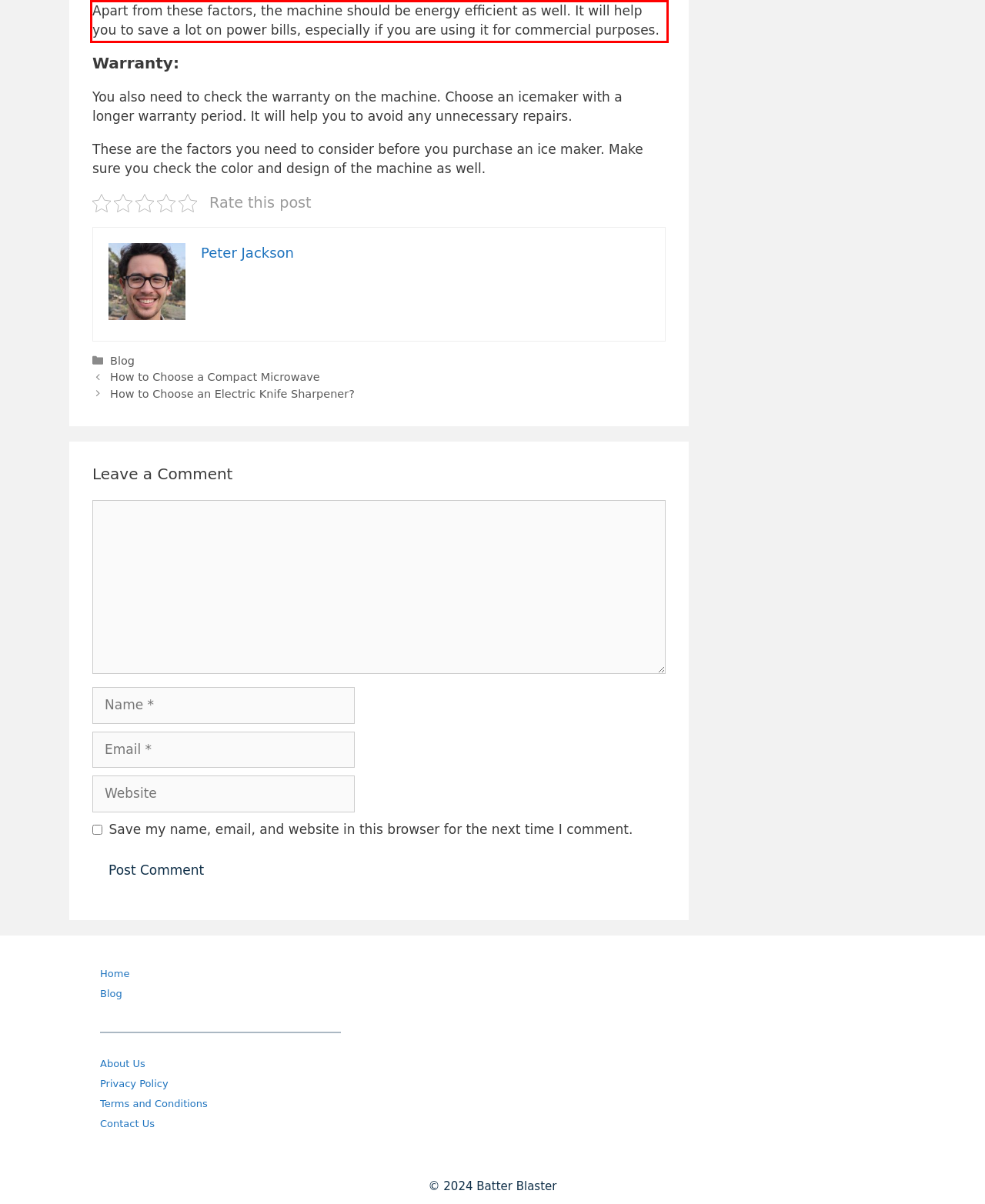Analyze the red bounding box in the provided webpage screenshot and generate the text content contained within.

Apart from these factors, the machine should be energy efficient as well. It will help you to save a lot on power bills, especially if you are using it for commercial purposes.